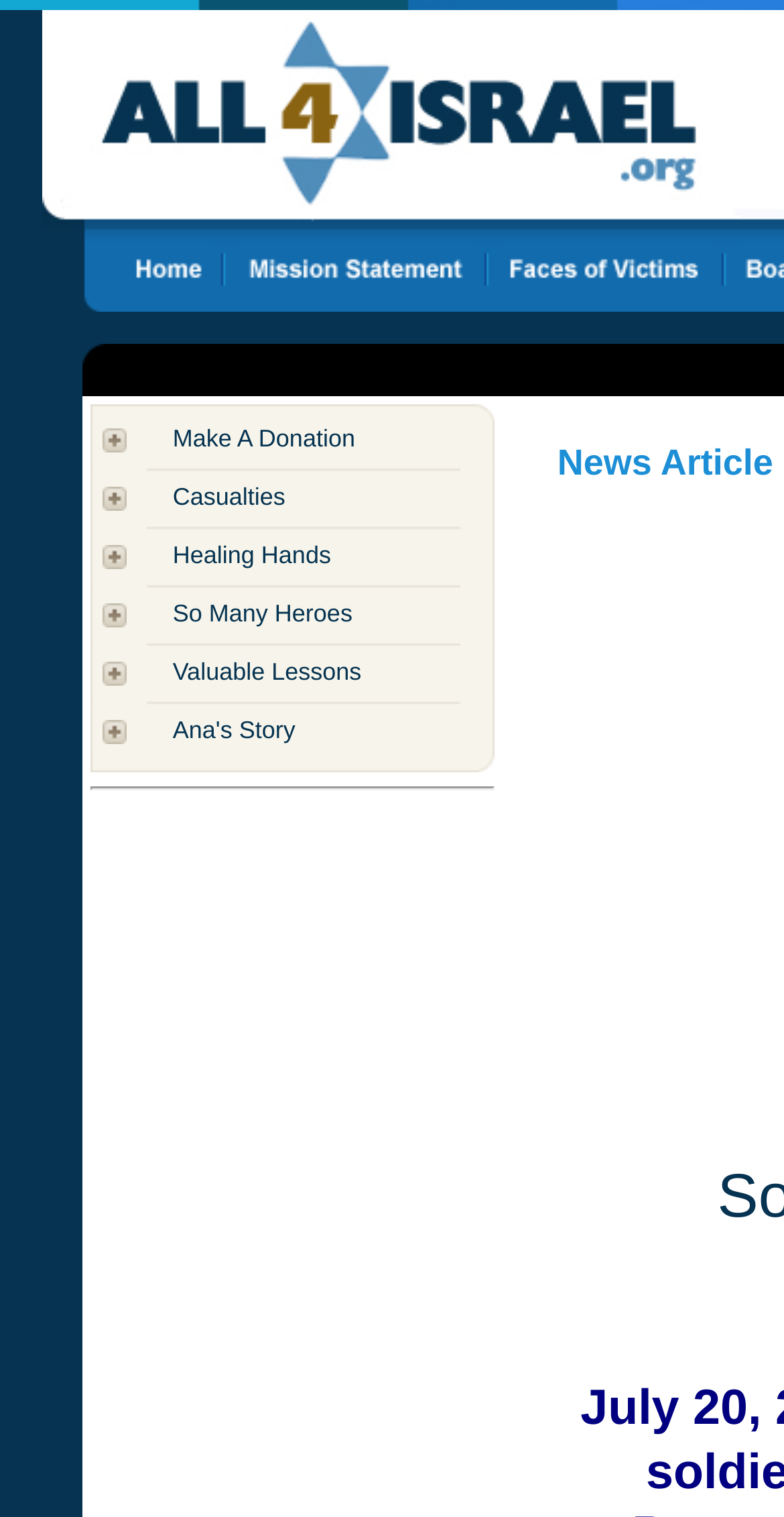Is there a separator in the webpage?
Answer with a single word or phrase, using the screenshot for reference.

Yes